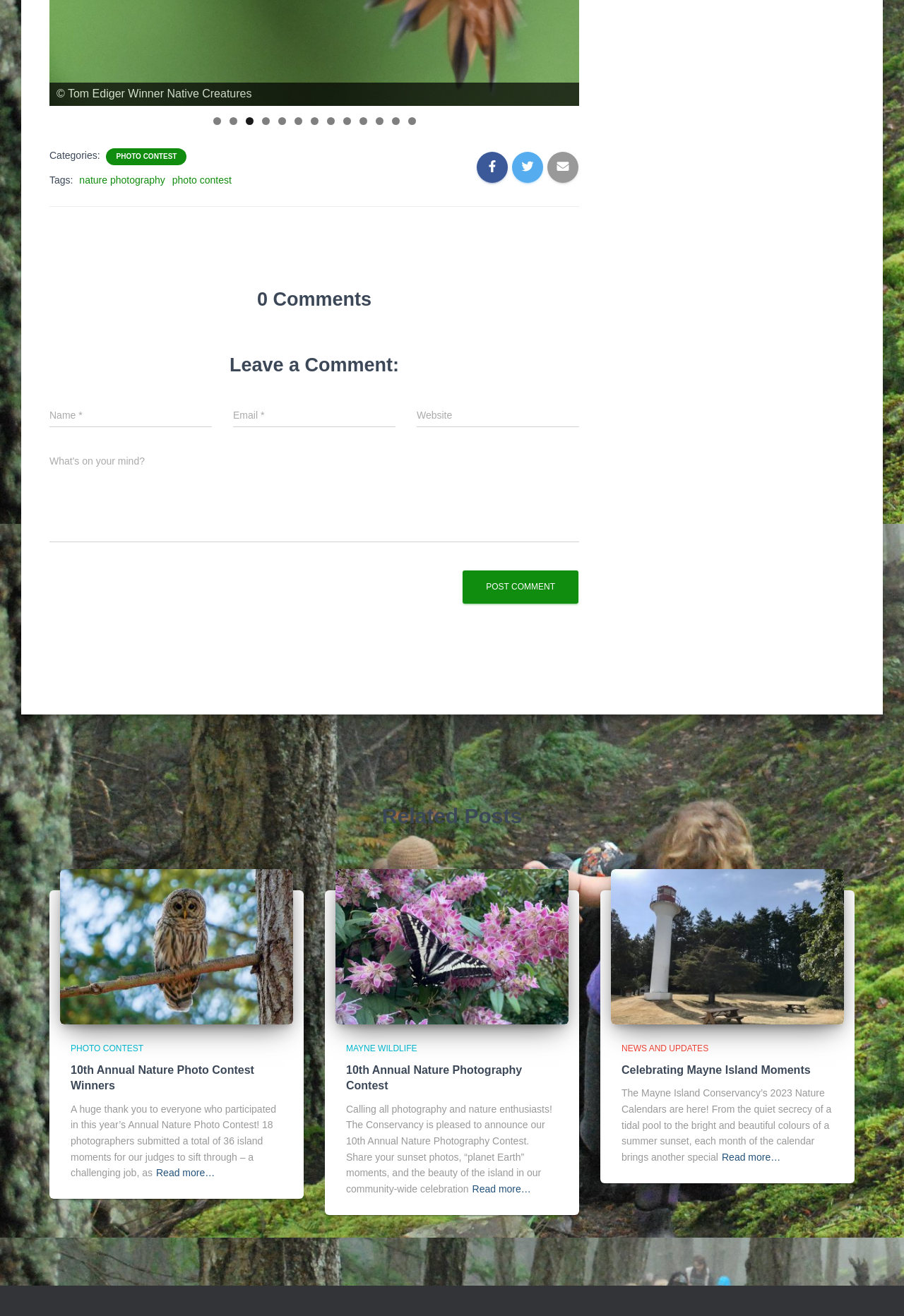Answer the question below using just one word or a short phrase: 
What is the topic of the related post '10th Annual Nature Photo Contest Winners'?

Nature photography